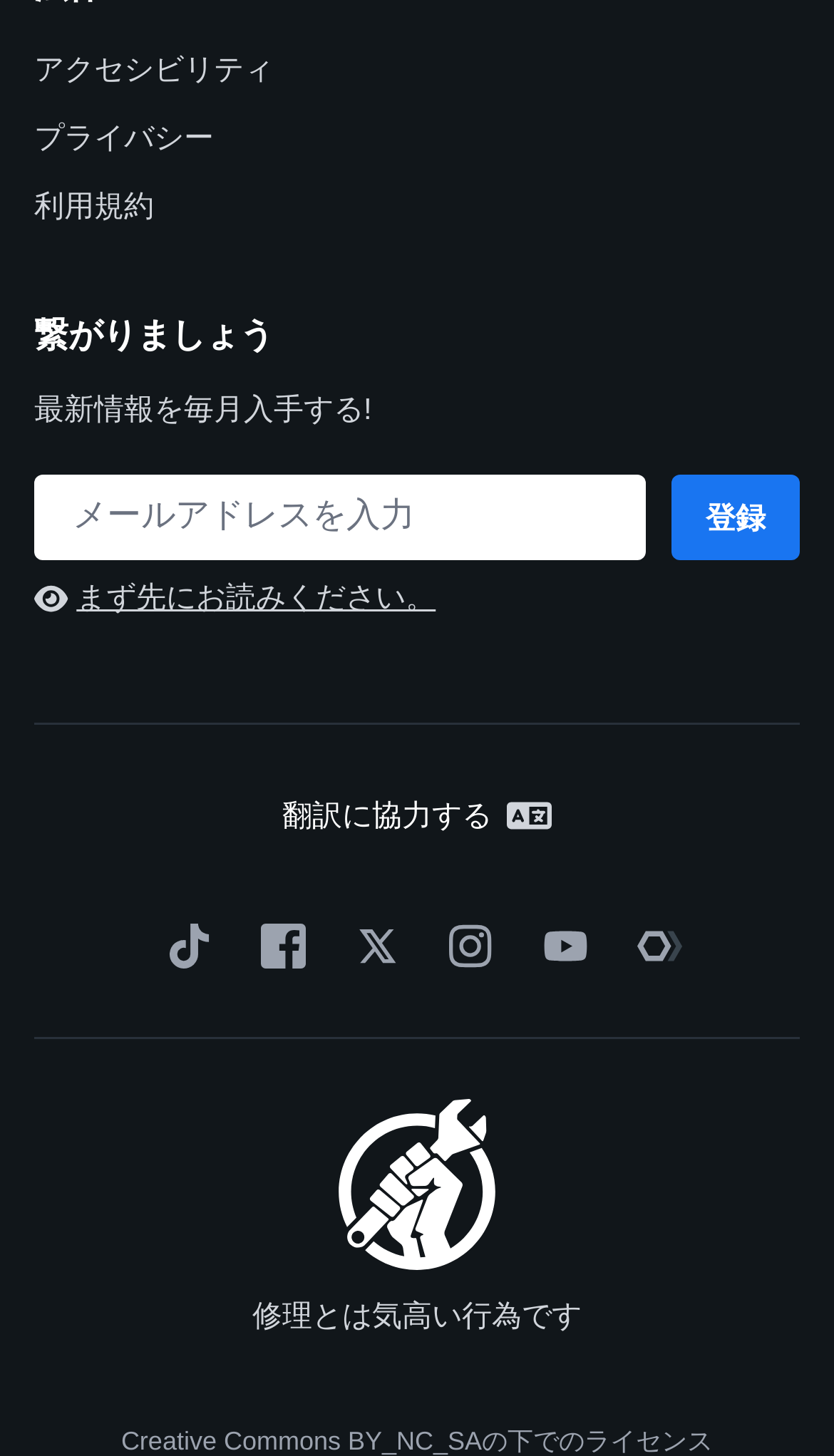What is the text above the registration button? Refer to the image and provide a one-word or short phrase answer.

繋がりましょう